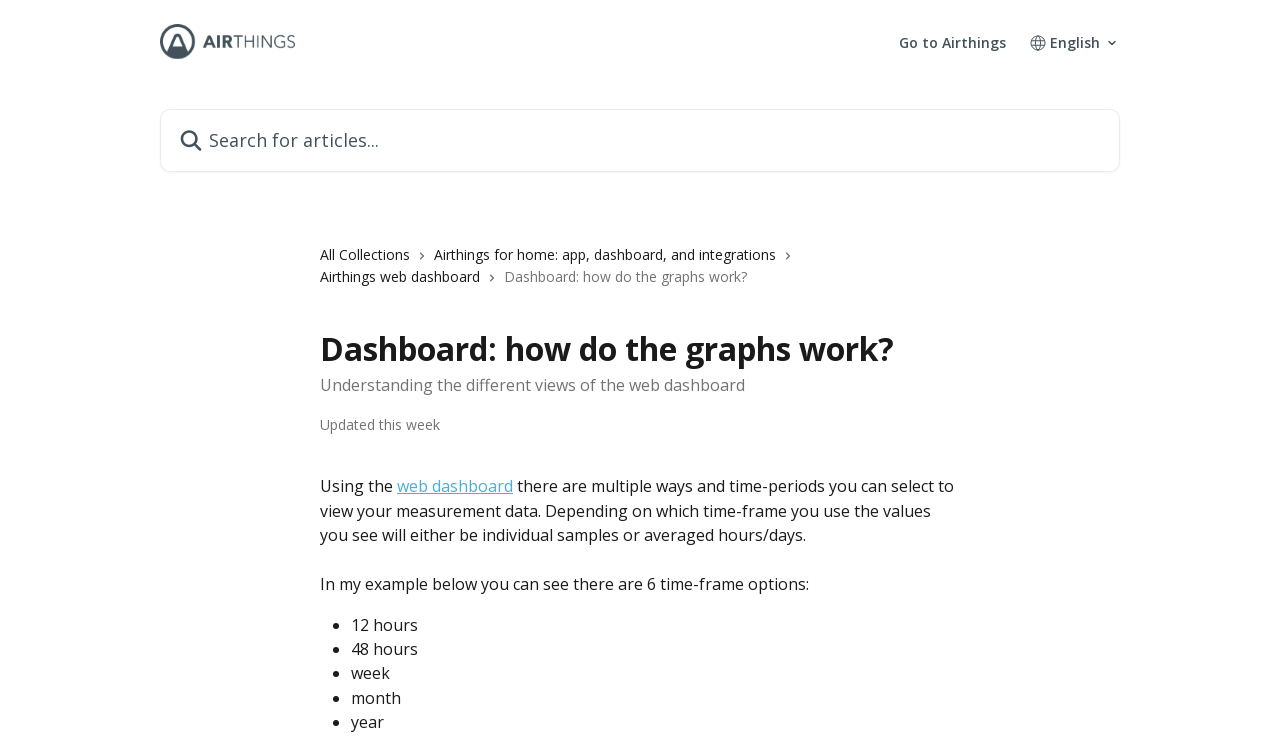Offer a detailed account of what is visible on the webpage.

The webpage is a help center article titled "Understanding the different views of the web dashboard" from Airthings. At the top, there is a header section with a logo of Airthings Help Center on the left, a link to "Go to Airthings" on the right, and a combobox for language selection with an English option. Below the header, there is a search bar with a magnifying glass icon.

The main content area is divided into two sections. On the left, there are three links: "All Collections", "Airthings for home: app, dashboard, and integrations", and "Airthings web dashboard". Each link has a corresponding icon next to it.

On the right, there is a header with the title "Dashboard: how do the graphs work?" followed by a subheading "Understanding the different views of the web dashboard". Below the subheading, there is a text paragraph explaining how the web dashboard works, mentioning that there are multiple ways and time-periods to view measurement data. The text is followed by an example with six time-frame options, listed as bullet points: 12 hours, 48 hours, week, month, and year.